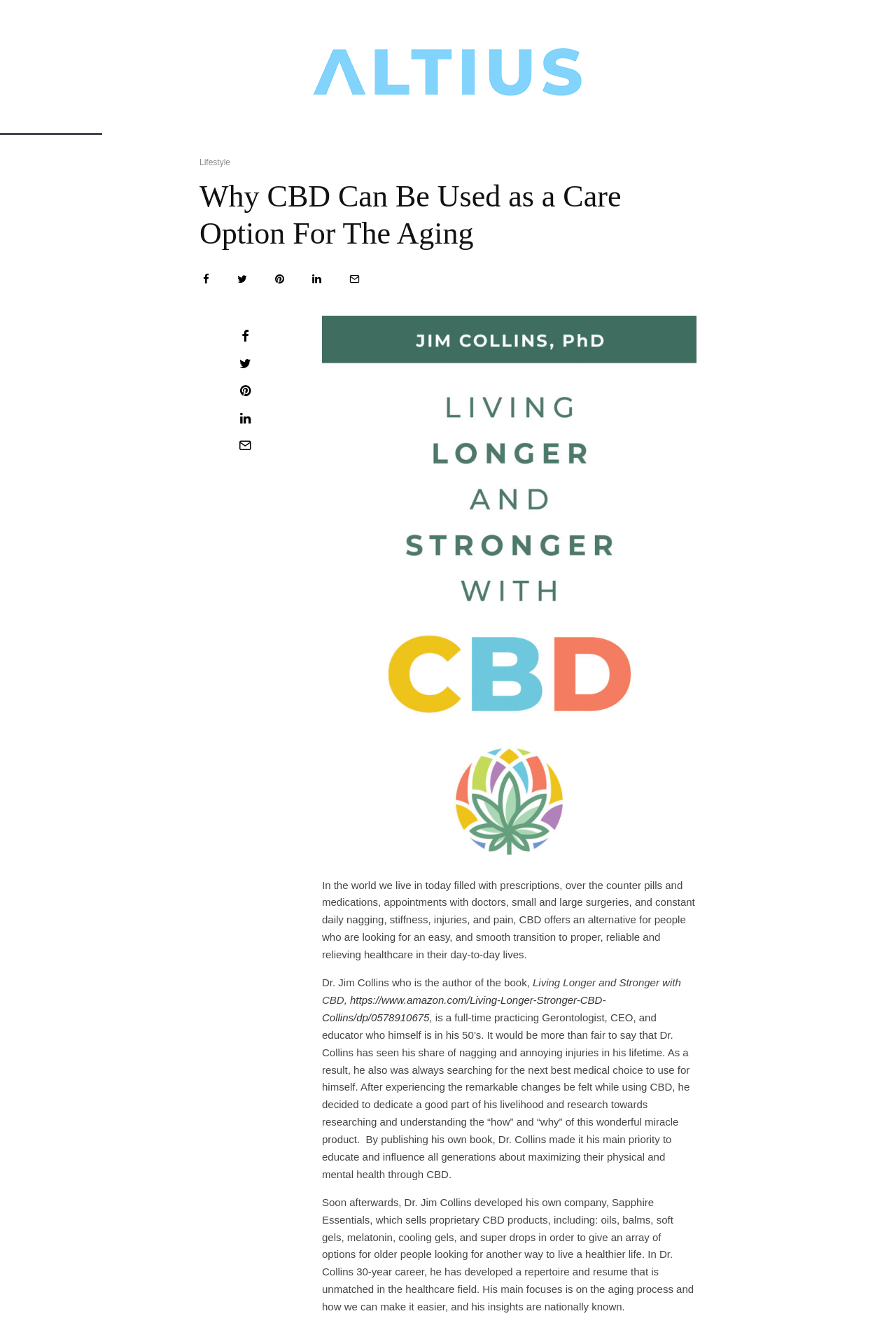Use one word or a short phrase to answer the question provided: 
What is the name of the company founded by Dr. Collins?

Sapphire Essentials